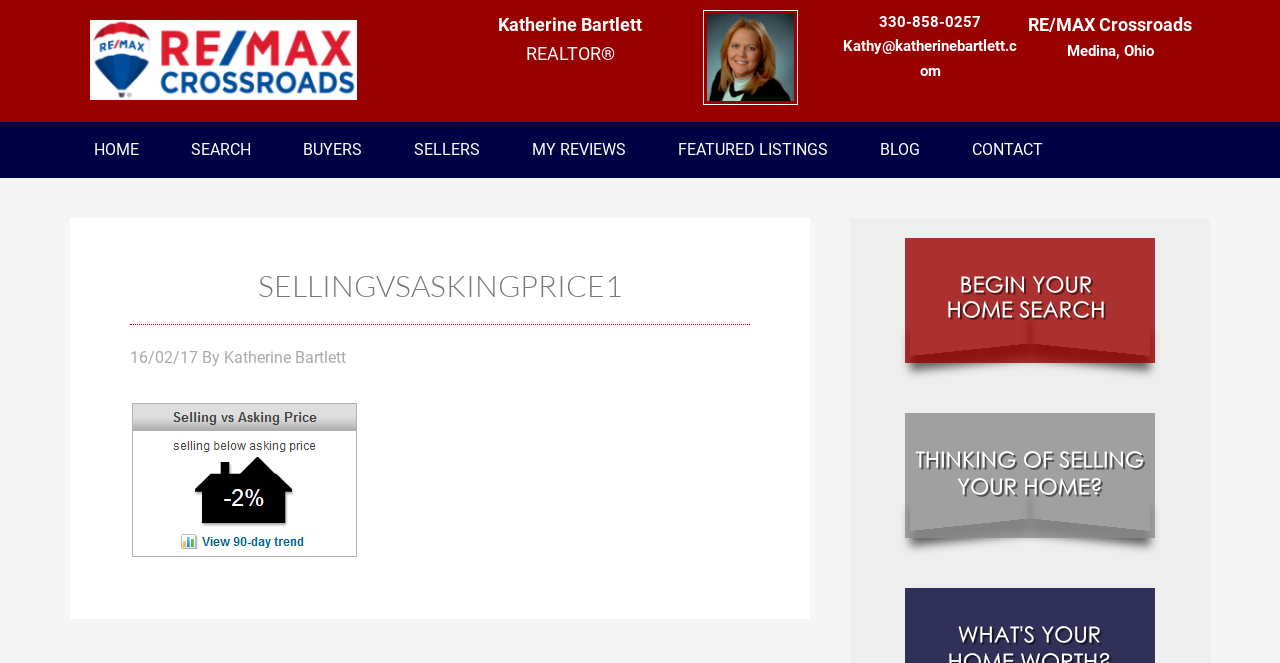Could you please study the image and provide a detailed answer to the question:
What is the realtor's name?

The realtor's name is mentioned in the top-left corner of the webpage, where it says 'Katherine Bartlett' with a 'REALTOR®' label next to it.